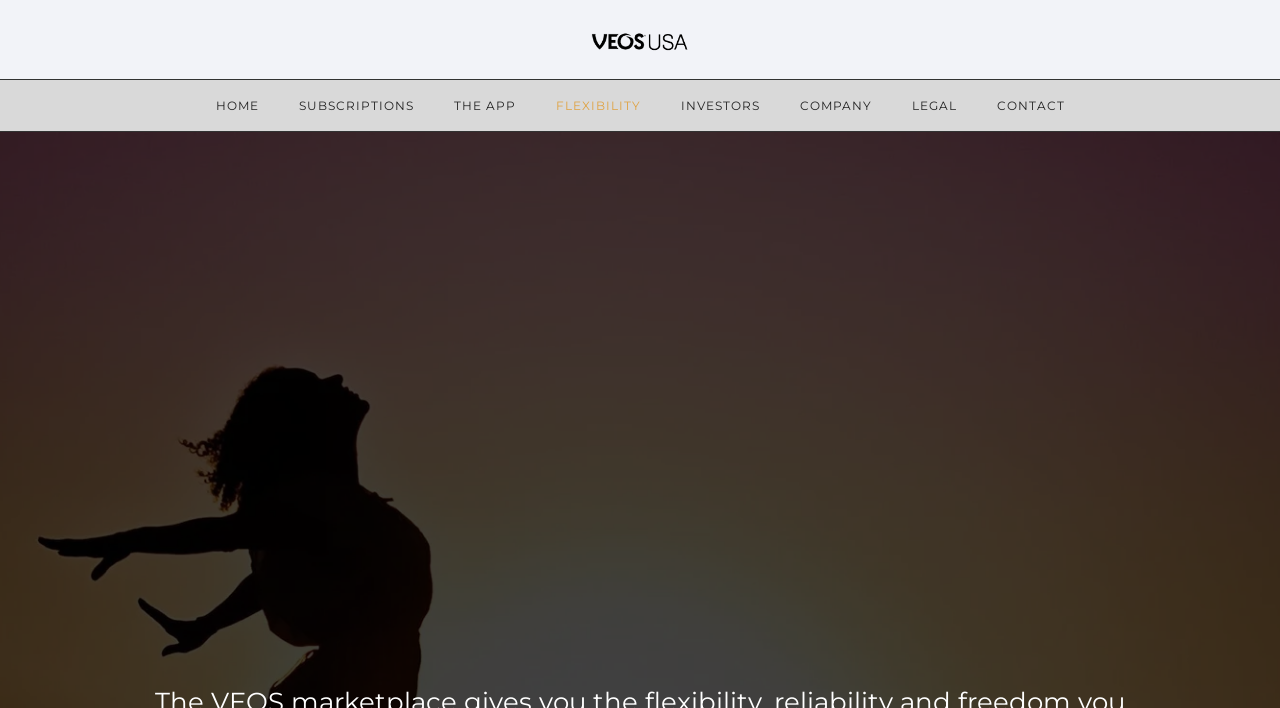Please indicate the bounding box coordinates of the element's region to be clicked to achieve the instruction: "learn about subscriptions". Provide the coordinates as four float numbers between 0 and 1, i.e., [left, top, right, bottom].

[0.218, 0.138, 0.339, 0.16]